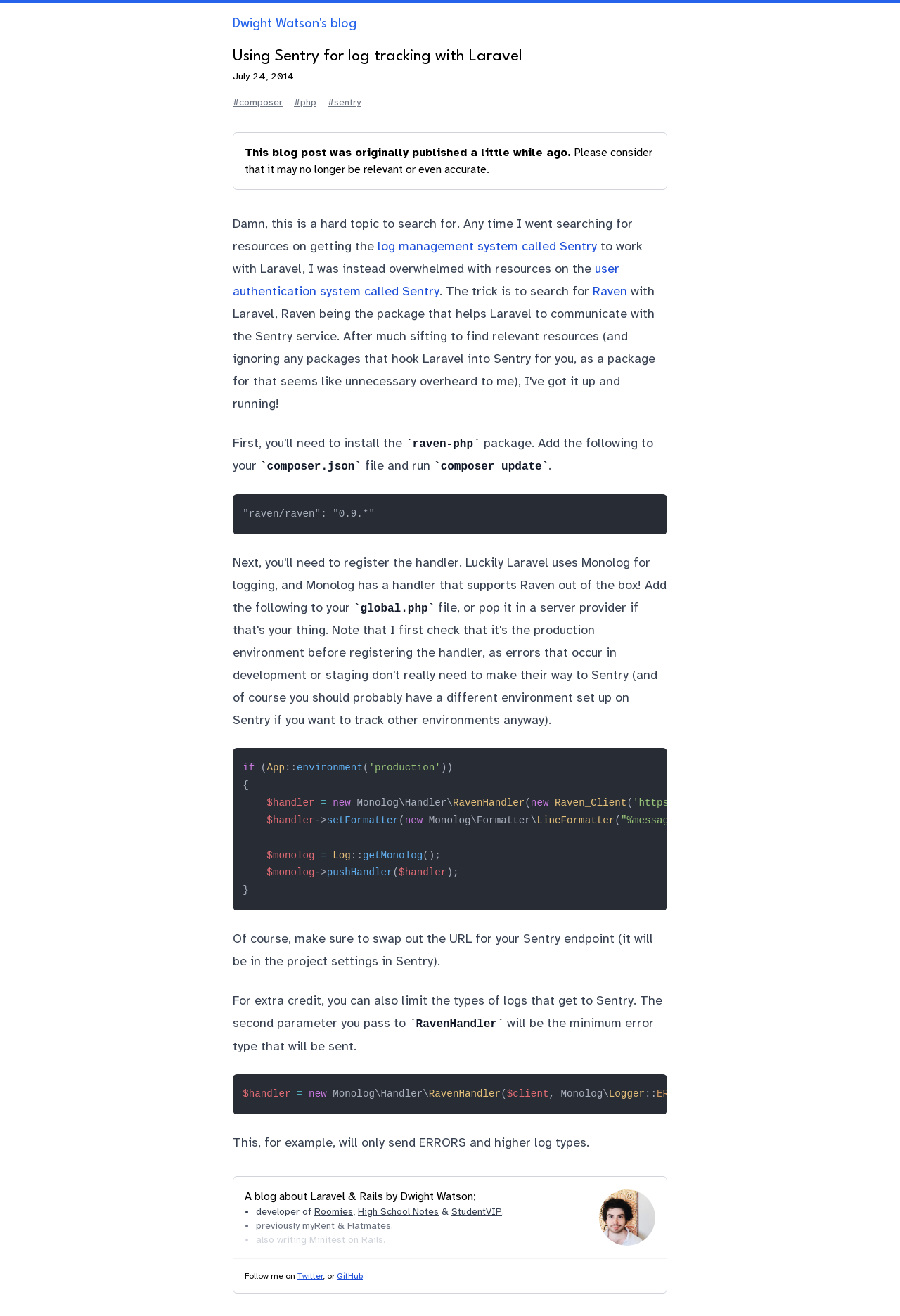Provide a comprehensive caption for the webpage.

This webpage is a blog post titled "Using Sentry for log tracking with Laravel" by Dwight Watson. At the top, there is a heading with the blog title and a link to the blog's homepage. Below the heading, there is a main content section that takes up most of the page.

In the main content section, there is a time stamp indicating that the post was published on July 24, 2014. Below the time stamp, there are three links to related topics: #composer, #php, and #sentry. 

The blog post starts with a paragraph of text explaining the difficulty of searching for resources on getting Sentry to work with Laravel. The text is followed by a link to "log management system called Sentry" and another link to "user authentication system called Sentry". 

The post then provides instructions on how to set up Sentry with Laravel, including adding a package to the composer.json file and running a command to update the composer. The instructions are presented in a step-by-step format with code snippets and explanations.

Throughout the post, there are several blocks of code that demonstrate how to configure Sentry with Laravel. The code blocks are formatted with indentation to show the hierarchical structure of the code.

At the bottom of the post, there is a paragraph of text that provides additional information on how to customize the logging setup. The post concludes with a few more lines of code that demonstrate how to limit the types of logs that get sent to Sentry.